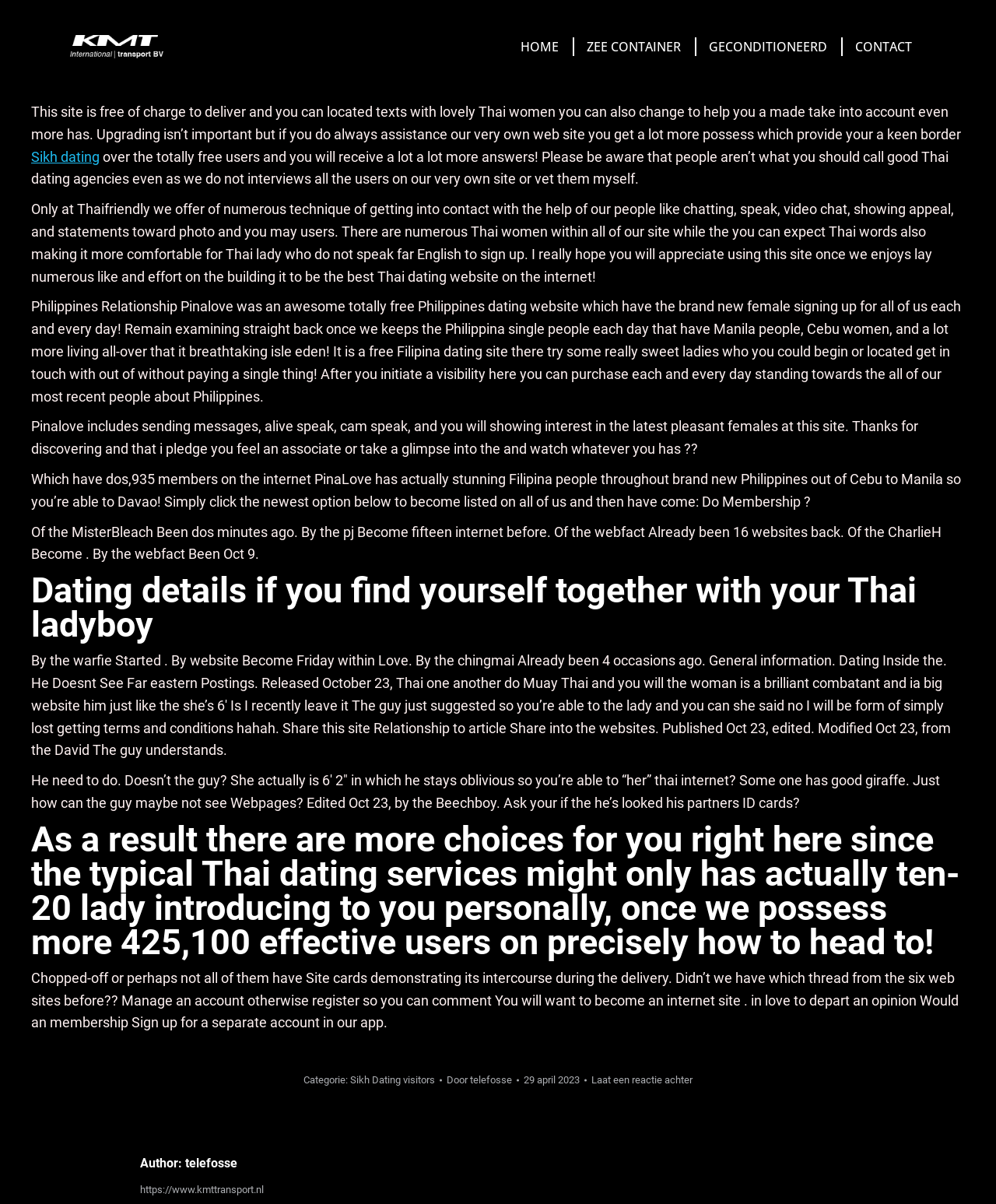Please specify the bounding box coordinates of the clickable section necessary to execute the following command: "Click on HOME menu item".

[0.52, 0.012, 0.564, 0.066]